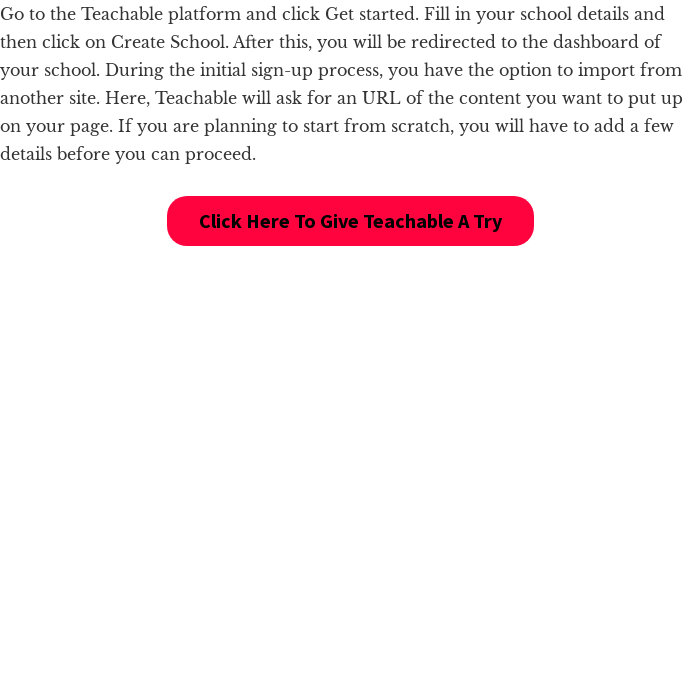Answer this question using a single word or a brief phrase:
What is required to import content from another site?

An URL